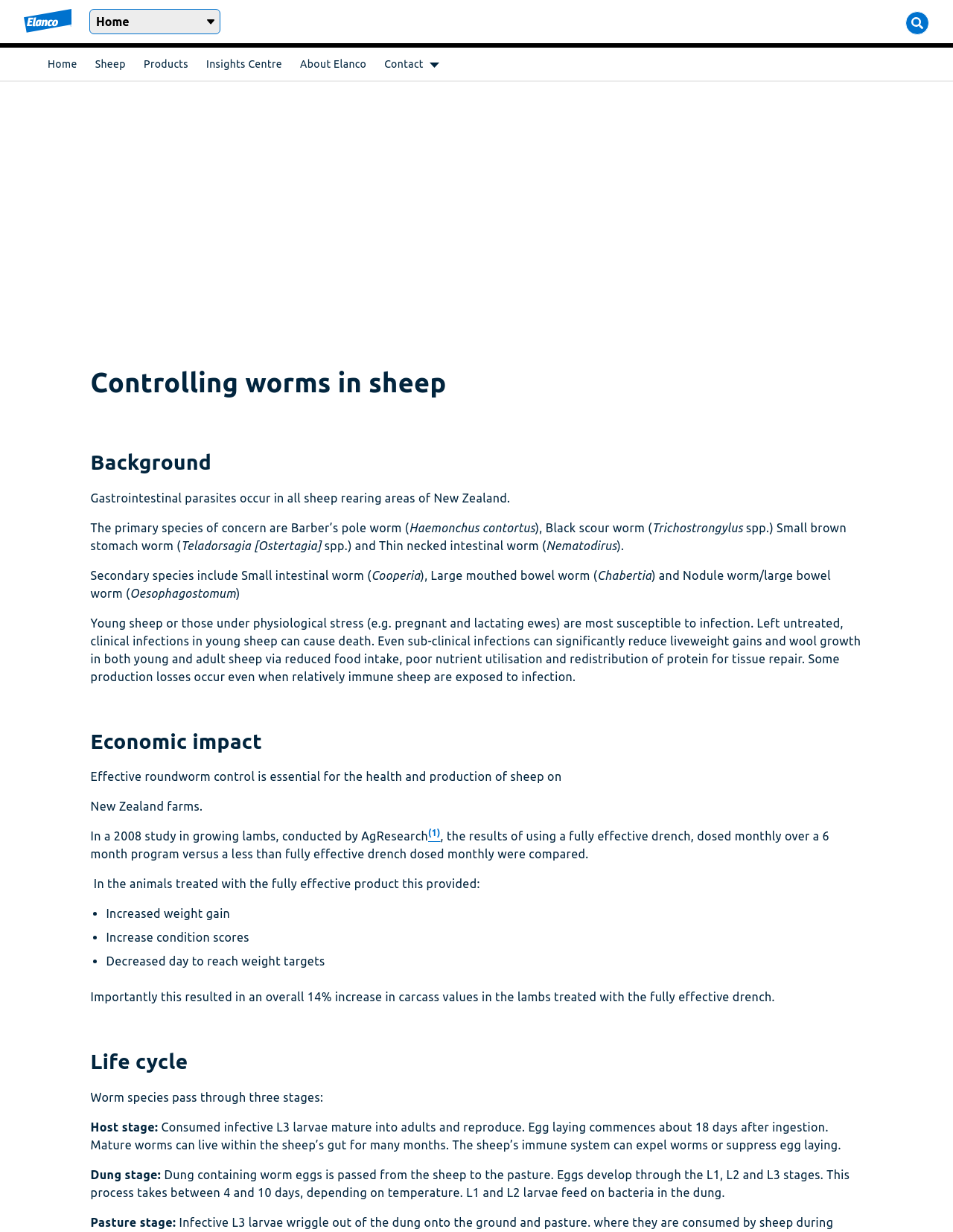What are the three stages of worm species?
Answer the question in a detailed and comprehensive manner.

The three stages of worm species can be found in the section that starts with 'Life cycle'. The section mentions that worm species pass through three stages: Host stage, Dung stage, and Pasture stage.